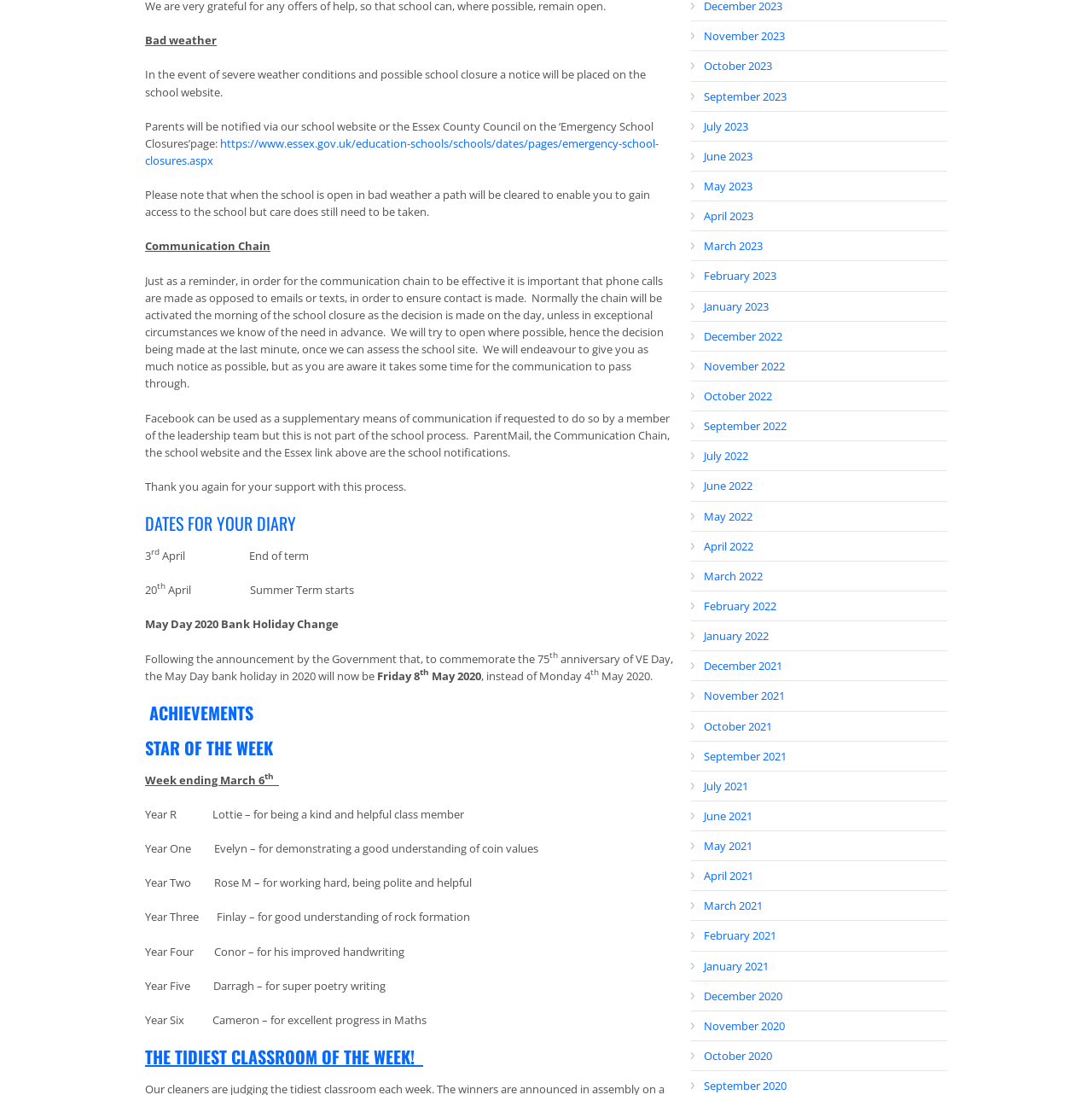Determine the bounding box coordinates for the UI element with the following description: "Ok". The coordinates should be four float numbers between 0 and 1, represented as [left, top, right, bottom].

None